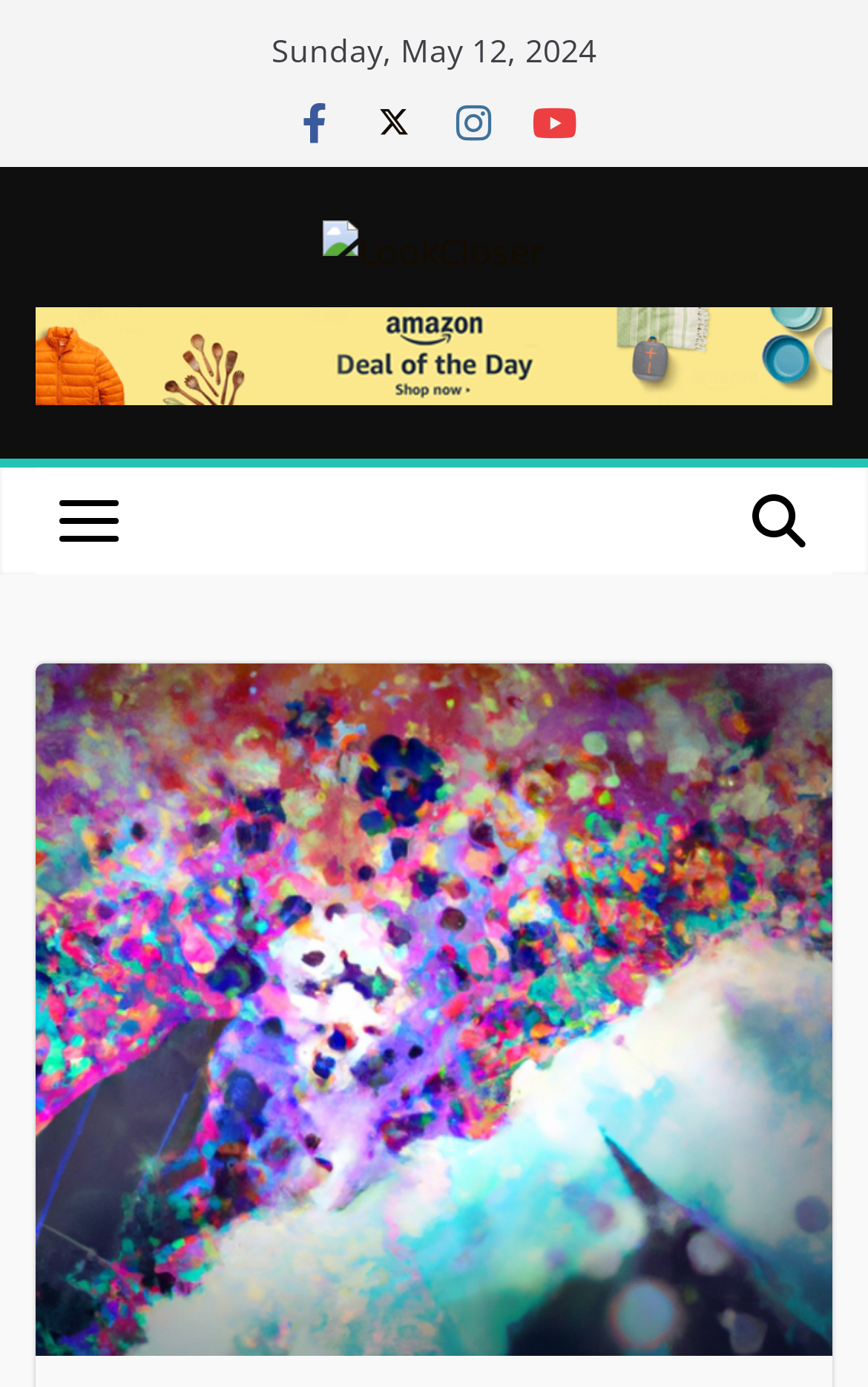Is there an image on the webpage?
Please provide a single word or phrase in response based on the screenshot.

Yes